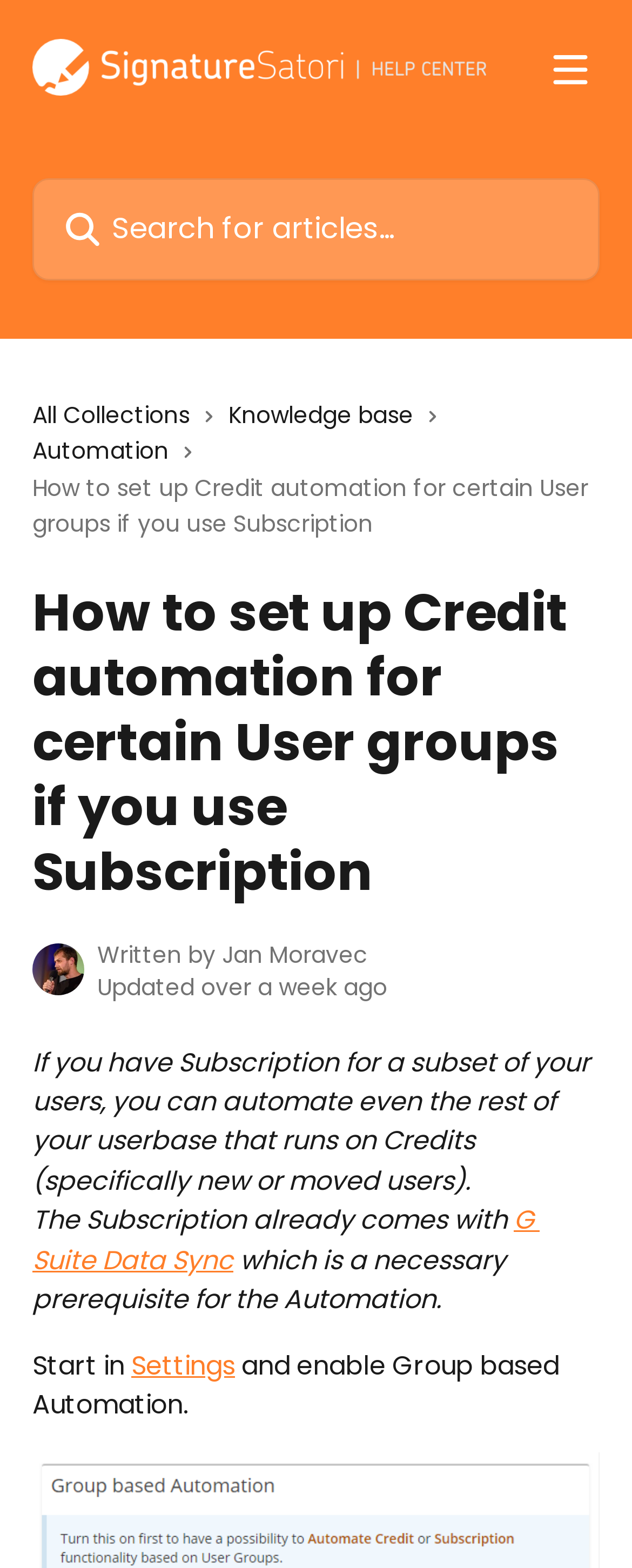Determine the bounding box coordinates of the section to be clicked to follow the instruction: "View Knowledge base". The coordinates should be given as four float numbers between 0 and 1, formatted as [left, top, right, bottom].

[0.362, 0.253, 0.674, 0.276]